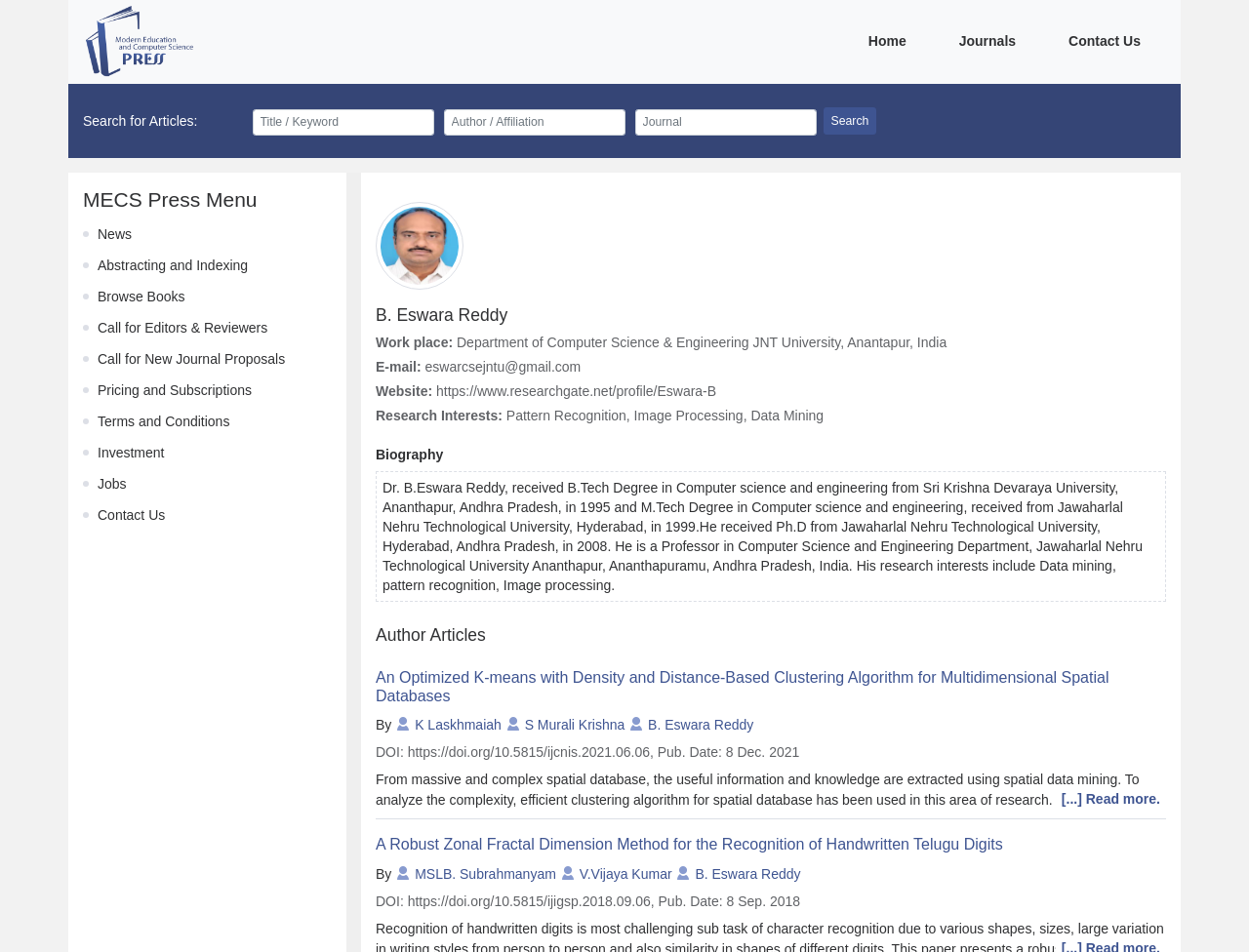Predict the bounding box of the UI element that fits this description: "alt="Digital Around the World"".

None